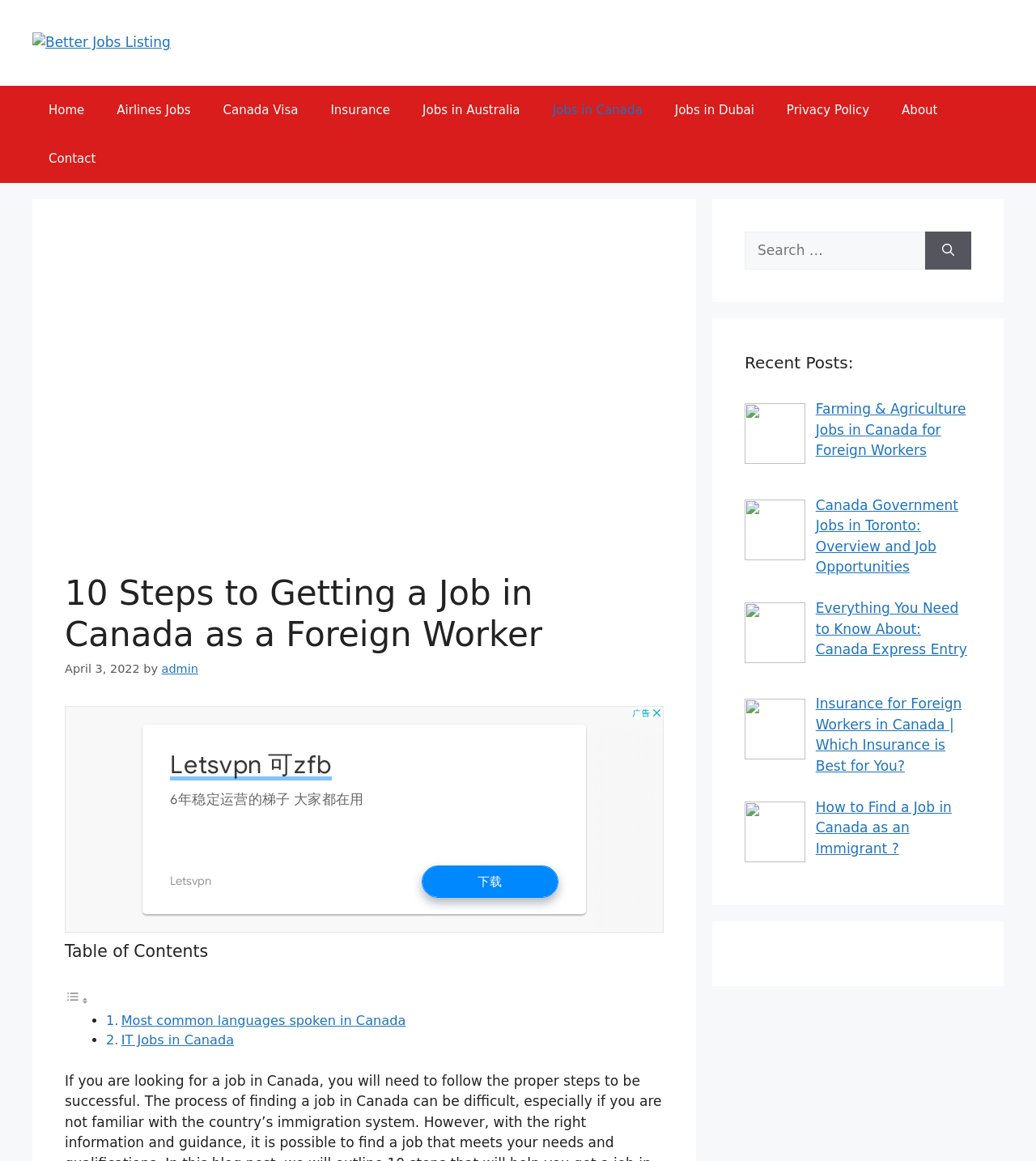Please find the bounding box coordinates of the element that must be clicked to perform the given instruction: "Go to Jobs in Canada page". The coordinates should be four float numbers from 0 to 1, i.e., [left, top, right, bottom].

[0.518, 0.074, 0.636, 0.116]